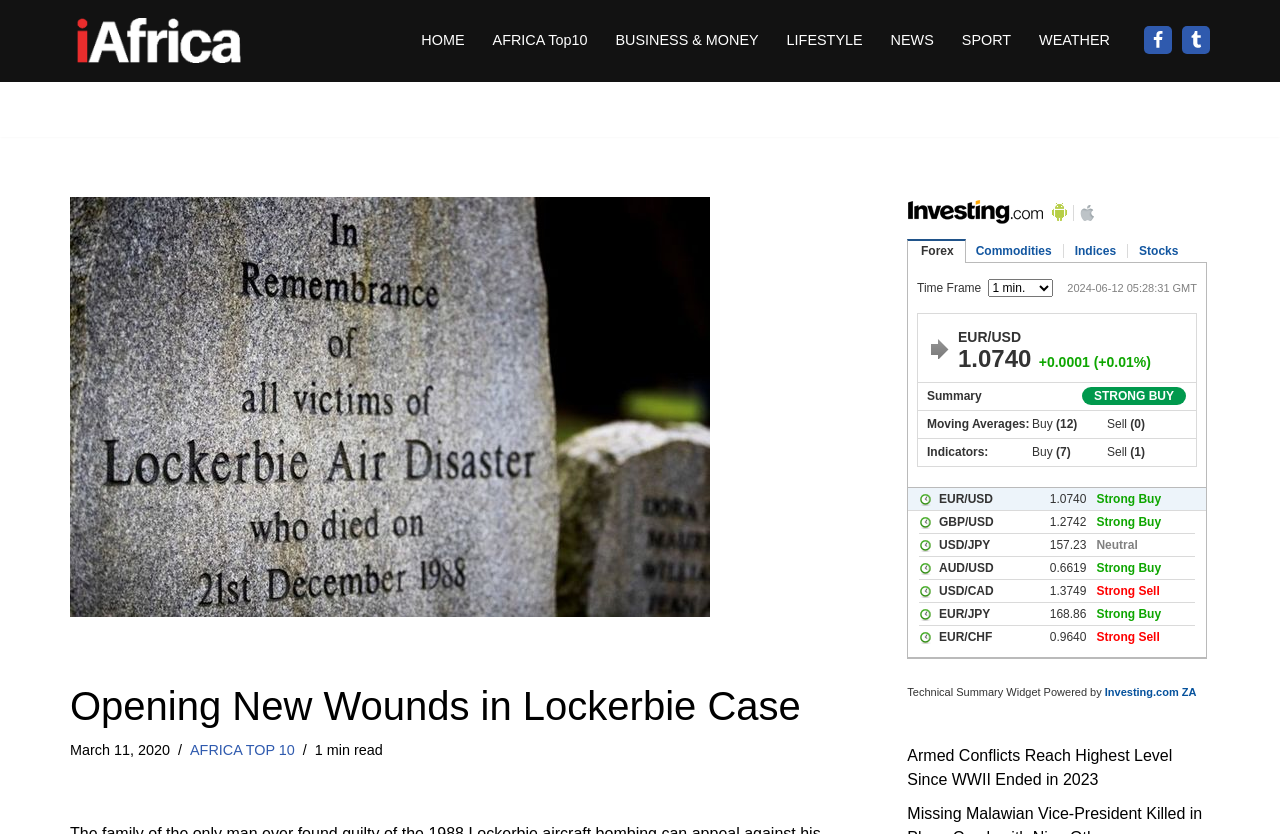Determine the bounding box coordinates of the area to click in order to meet this instruction: "visit africa top 10".

[0.385, 0.033, 0.459, 0.063]